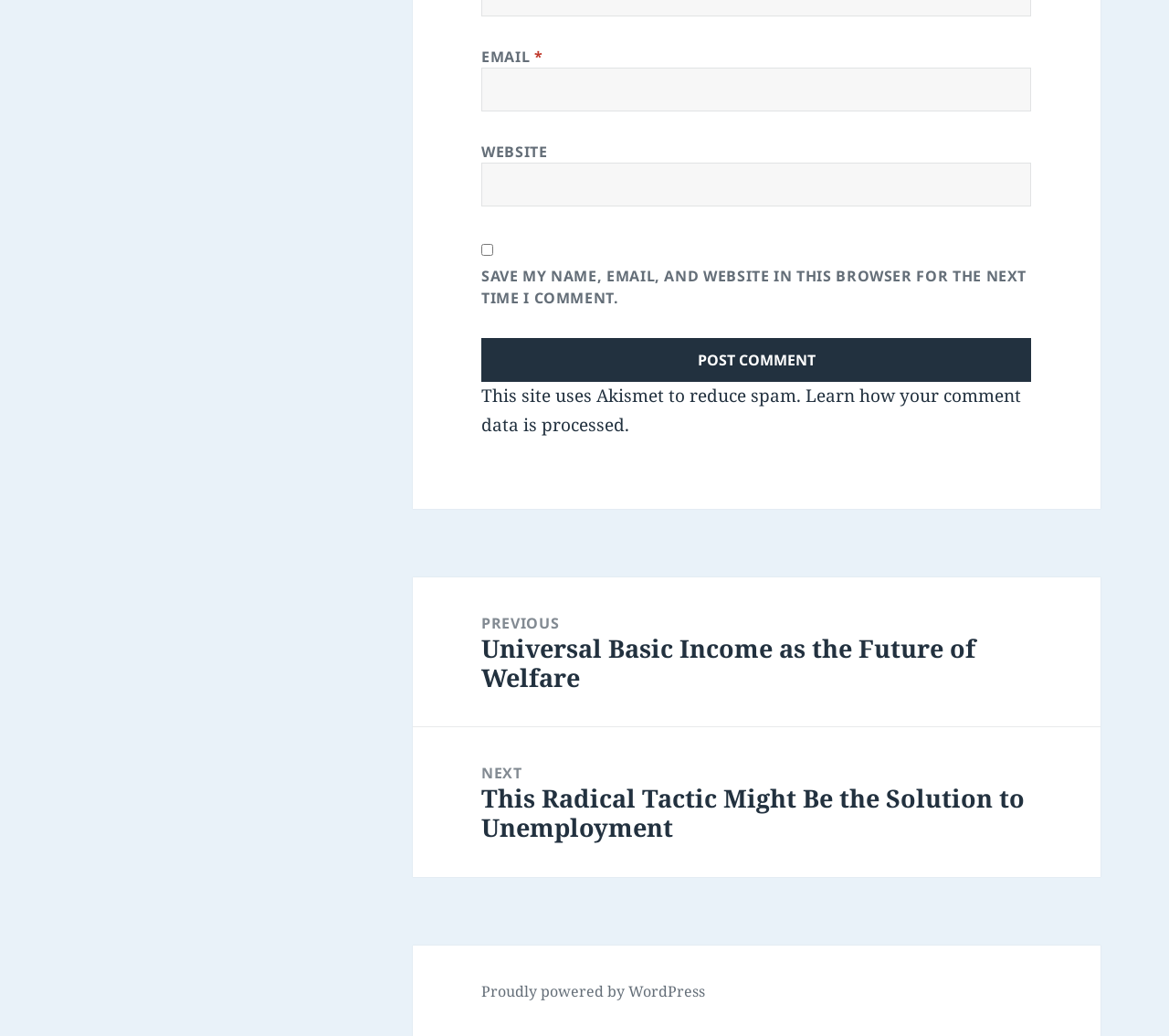Please answer the following question using a single word or phrase: What is the purpose of the checkbox?

Save comment data